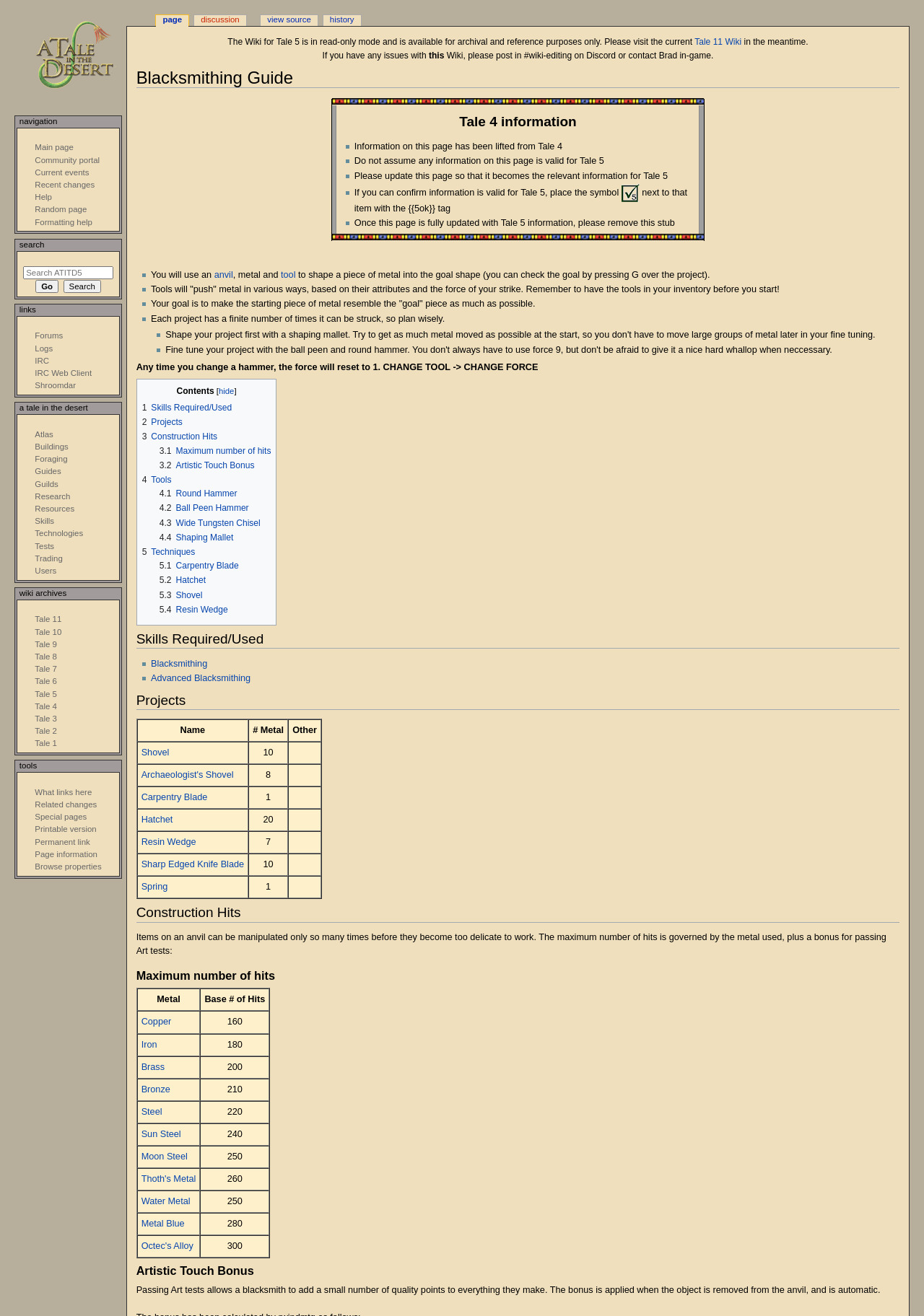Determine the bounding box coordinates of the clickable element to achieve the following action: 'Click on the 'Skills Required/Used' link'. Provide the coordinates as four float values between 0 and 1, formatted as [left, top, right, bottom].

[0.154, 0.306, 0.251, 0.314]